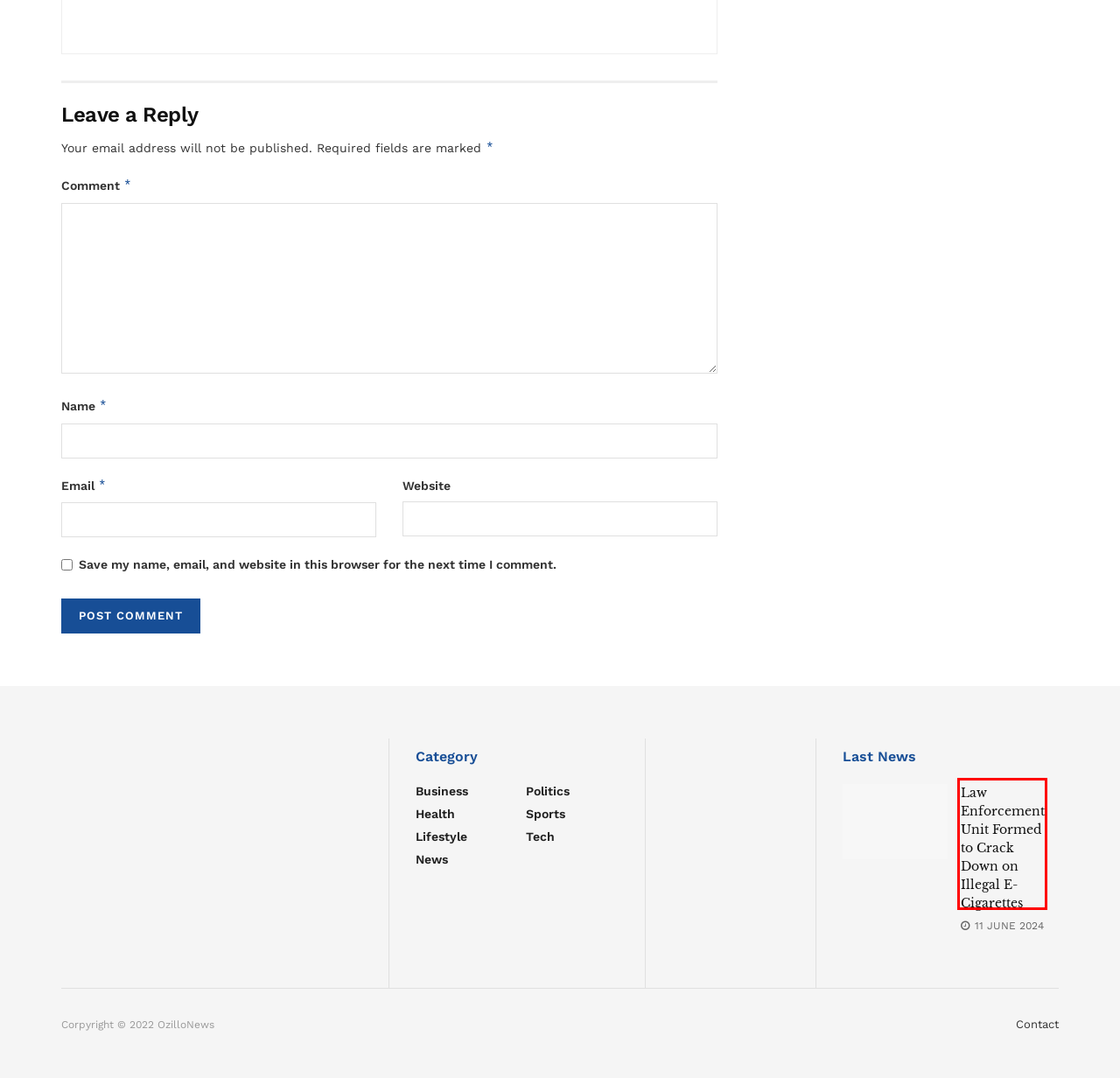You are given a screenshot of a webpage with a red bounding box around an element. Choose the most fitting webpage description for the page that appears after clicking the element within the red bounding box. Here are the candidates:
A. Lifestyle - Ozillo News
B. Melinda French Gates to Resign From Gates Foundation - Ozillo News
C. Ozillo News - Ozillo News
D. Business - Ozillo News
E. Health - Ozillo News
F. Law Enforcement Unit Formed to Crack Down on Illegal E-Cigarettes - Ozillo News
G. News - Ozillo News
H. Contact - Ozillo News

F